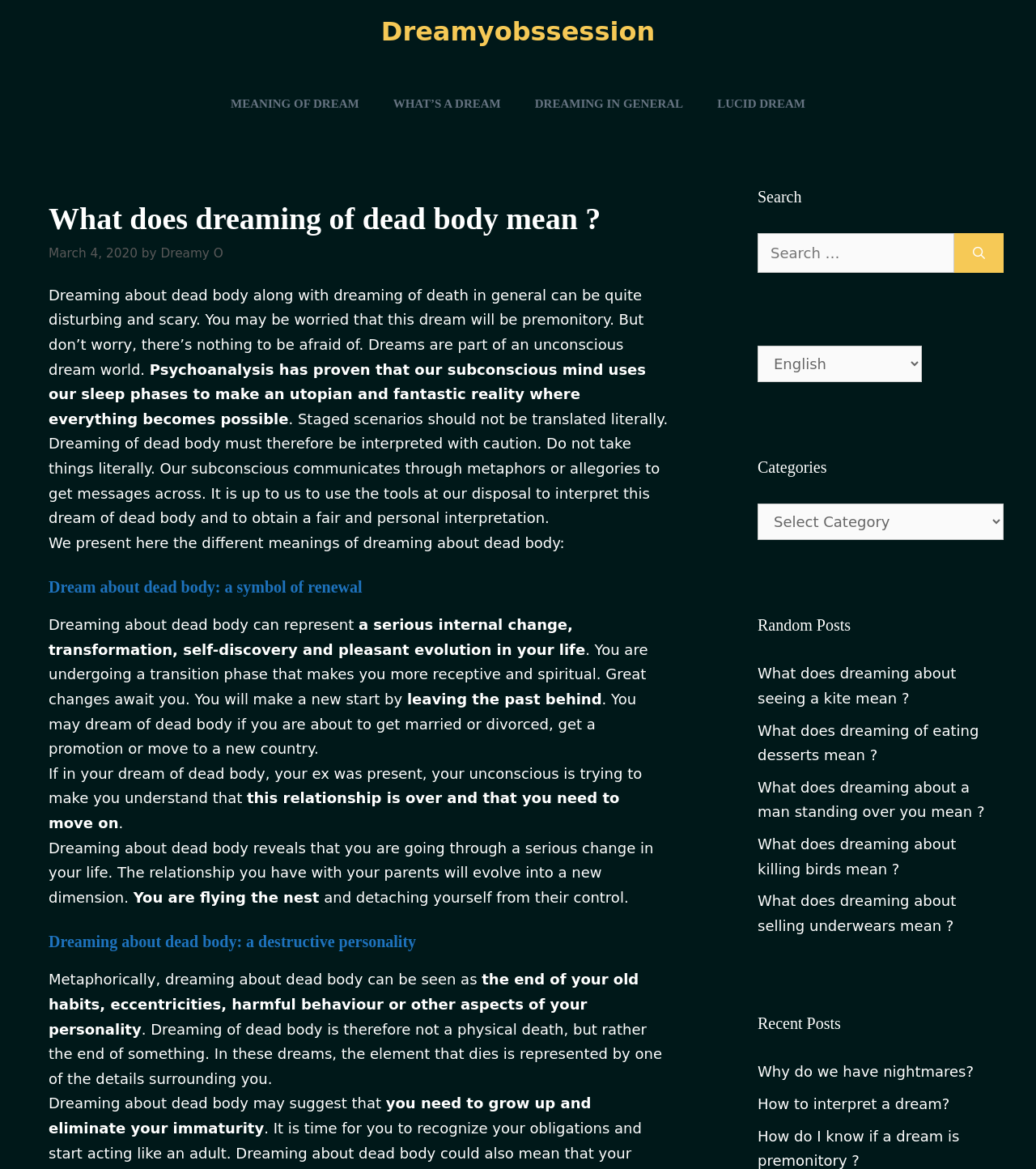Deliver a detailed narrative of the webpage's visual and textual elements.

This webpage is about dream interpretation, specifically focusing on the meaning of dreaming about a dead body. At the top, there is a banner with the site's name, "Dreamyobssession", and a navigation menu with links to other dream-related topics. Below the navigation menu, there is a heading that repeats the title of the webpage, "What does dreaming of dead body mean?".

The main content of the webpage is divided into sections, each with a heading that explains a different aspect of dreaming about a dead body. The first section discusses how dreaming about a dead body can represent a symbol of renewal, transformation, and self-discovery. The text explains that this type of dream can indicate a significant change in one's life, such as getting married, divorced, or moving to a new country.

The second section explores the idea that dreaming about a dead body can also represent a destructive personality, where the dreamer needs to eliminate old habits or harmful behaviors. The text suggests that the dream is not about physical death but rather the end of something in the dreamer's life.

Throughout the webpage, there are several paragraphs of text that provide more detailed explanations and examples of what dreaming about a dead body can mean. The text is accompanied by a few links to other related articles, such as "Why do we have nightmares?" and "How to interpret a dream?".

On the right-hand side of the webpage, there are several complementary sections, including a search bar, a language selection dropdown, and categories and random posts sections. These sections provide additional resources and links to other dream-related topics.